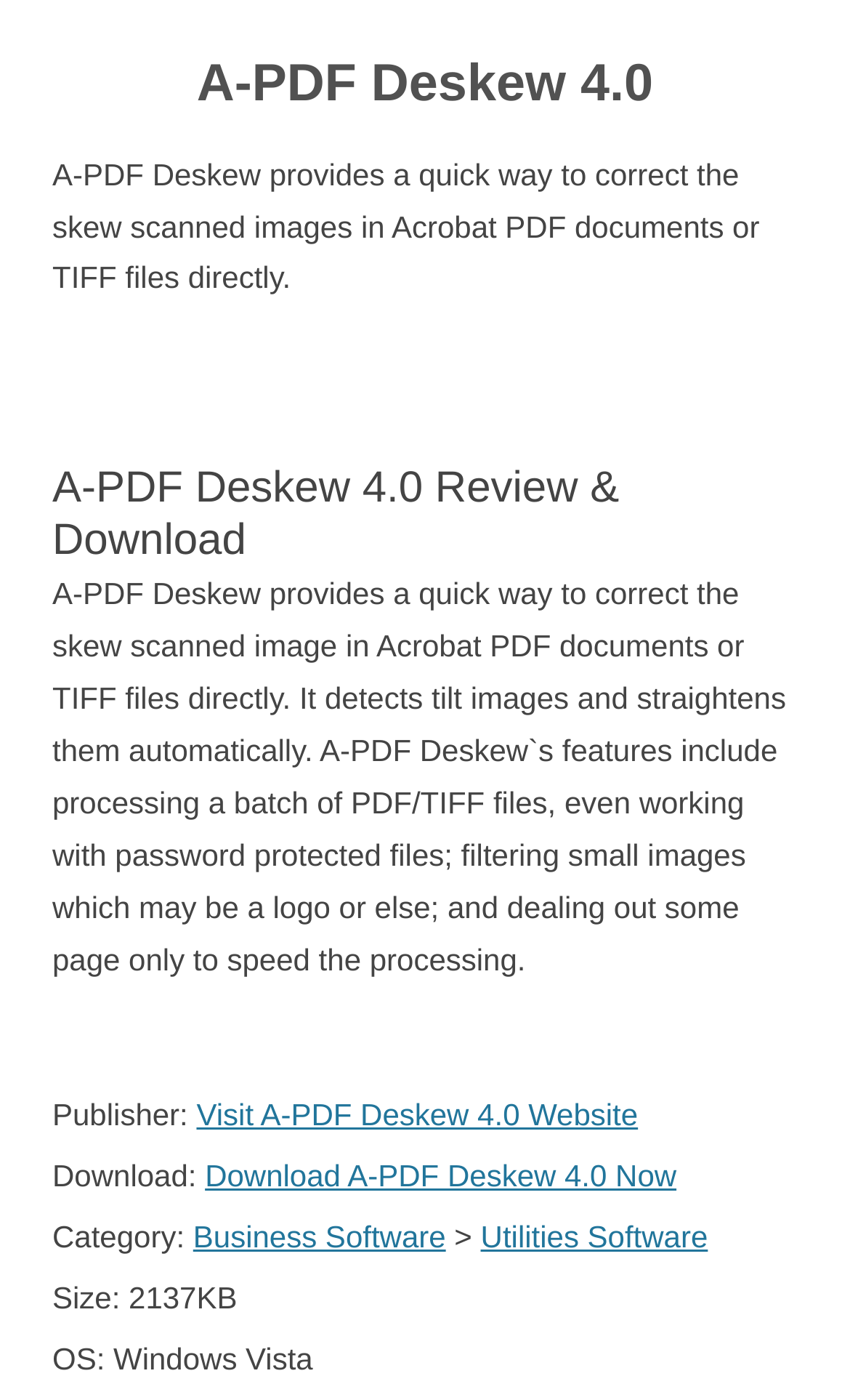Extract the bounding box coordinates of the UI element described by: "Download A-PDF Deskew 4.0 Now". The coordinates should include four float numbers ranging from 0 to 1, e.g., [left, top, right, bottom].

[0.241, 0.827, 0.796, 0.852]